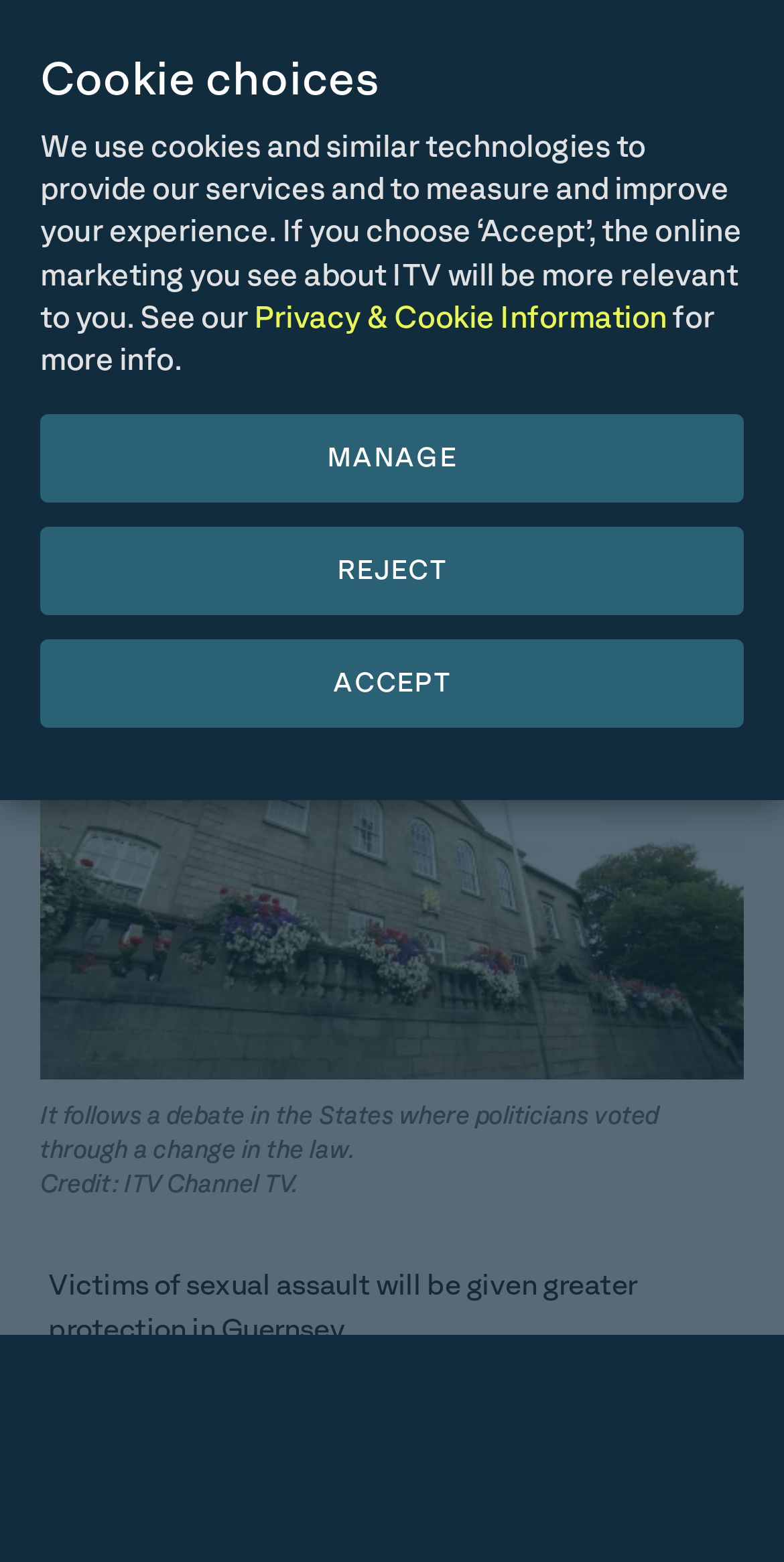Please determine the bounding box coordinates of the area that needs to be clicked to complete this task: 'Go to ITVX Homepage'. The coordinates must be four float numbers between 0 and 1, formatted as [left, top, right, bottom].

[0.051, 0.0, 0.174, 0.062]